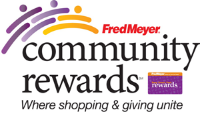What is encouraged through the program?
Please respond to the question with as much detail as possible.

The program encourages shoppers to contribute to local organizations while they shop, promoting community involvement and support. This is achieved through the program's design, which emphasizes unity and collaboration, and the slogan that highlights the connection between shopping and giving back.